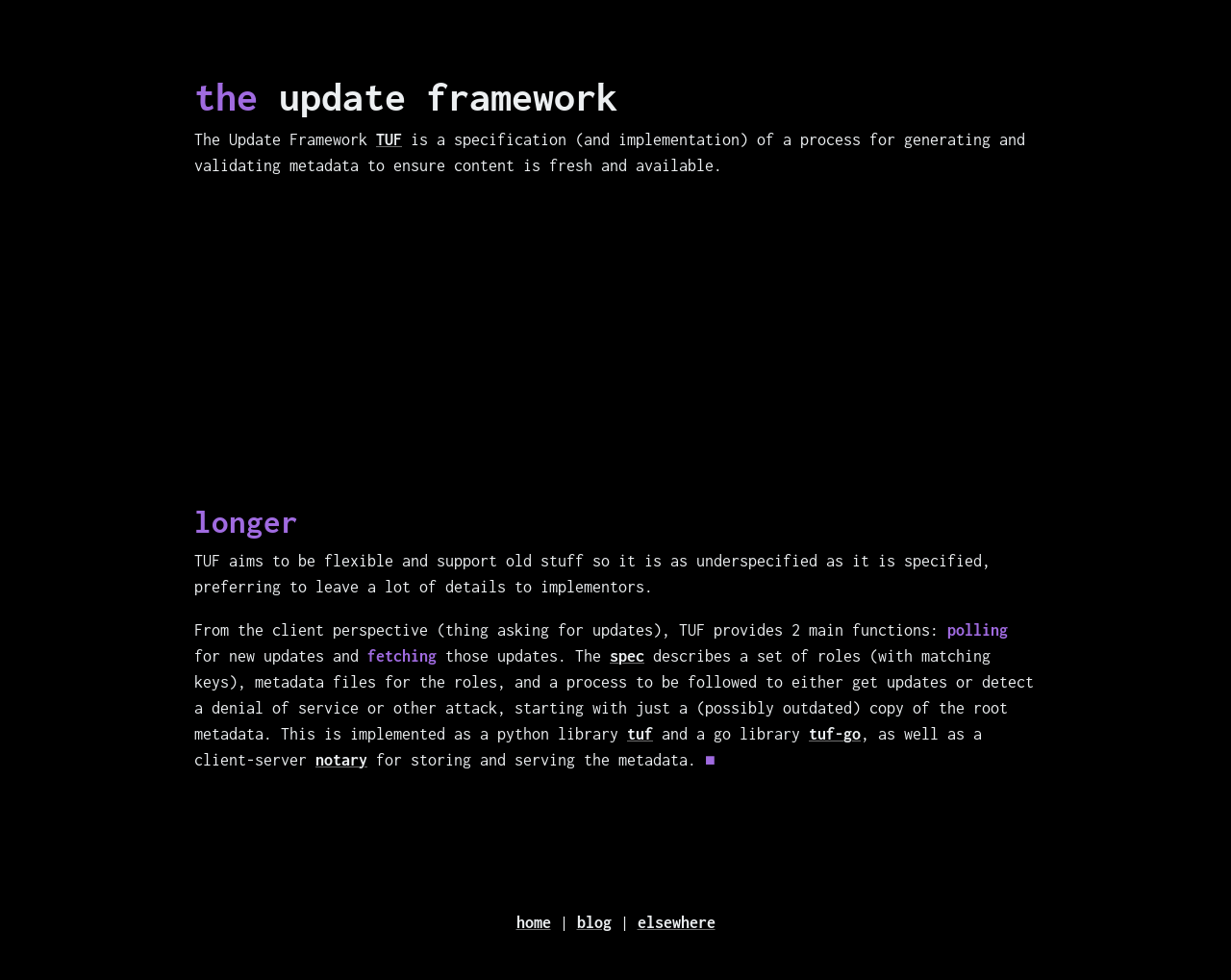Please locate the bounding box coordinates of the element that should be clicked to complete the given instruction: "click the link to TUF".

[0.305, 0.133, 0.327, 0.151]